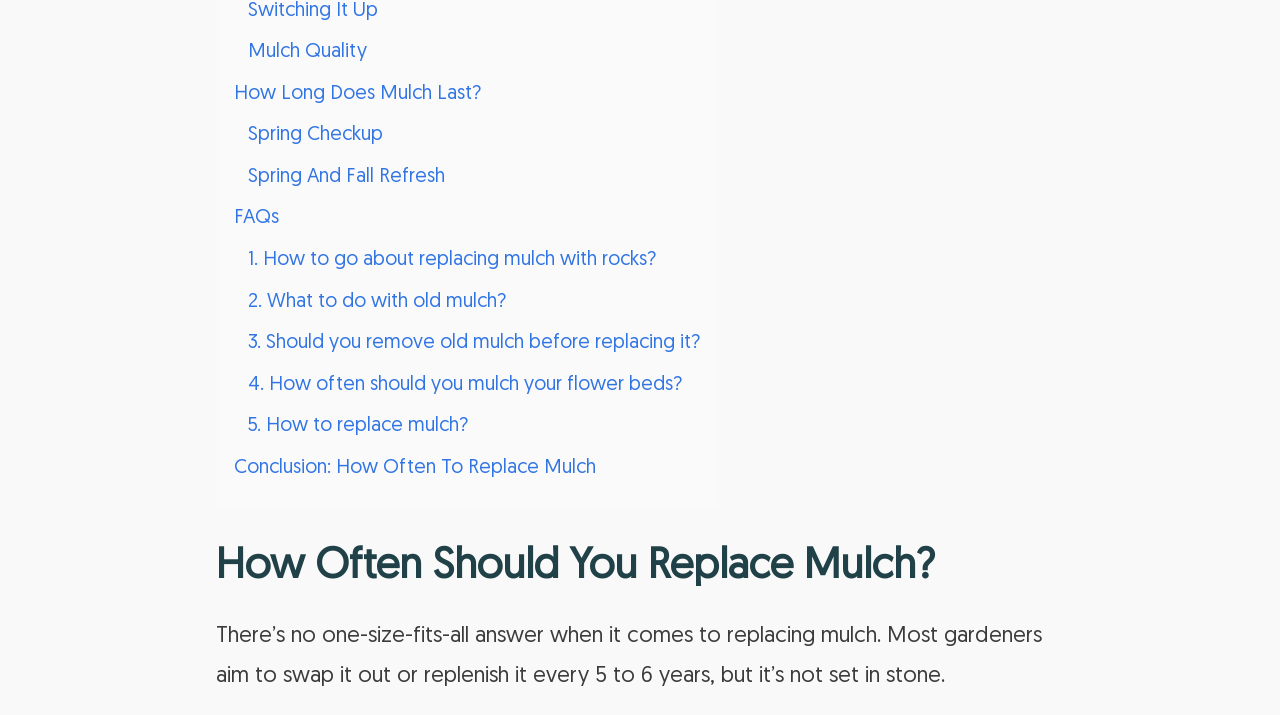Based on the description "5. How to replace mulch?", find the bounding box of the specified UI element.

[0.194, 0.582, 0.366, 0.61]